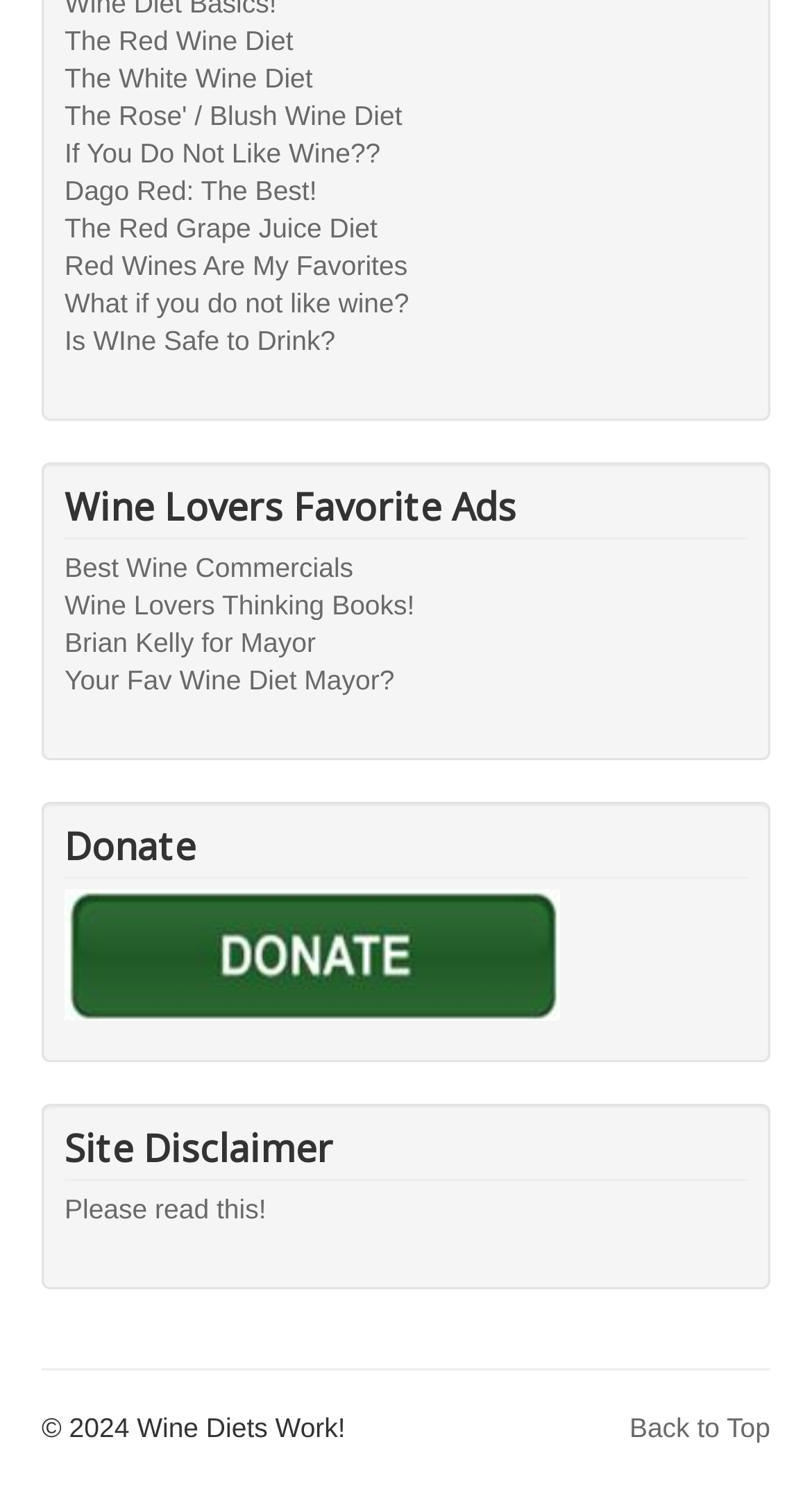What is the purpose of the 'Back to Top' link?
Make sure to answer the question with a detailed and comprehensive explanation.

The 'Back to Top' link is located at the bottom of the webpage, and its purpose is to allow users to navigate back to the top of the webpage quickly, rather than scrolling up manually.